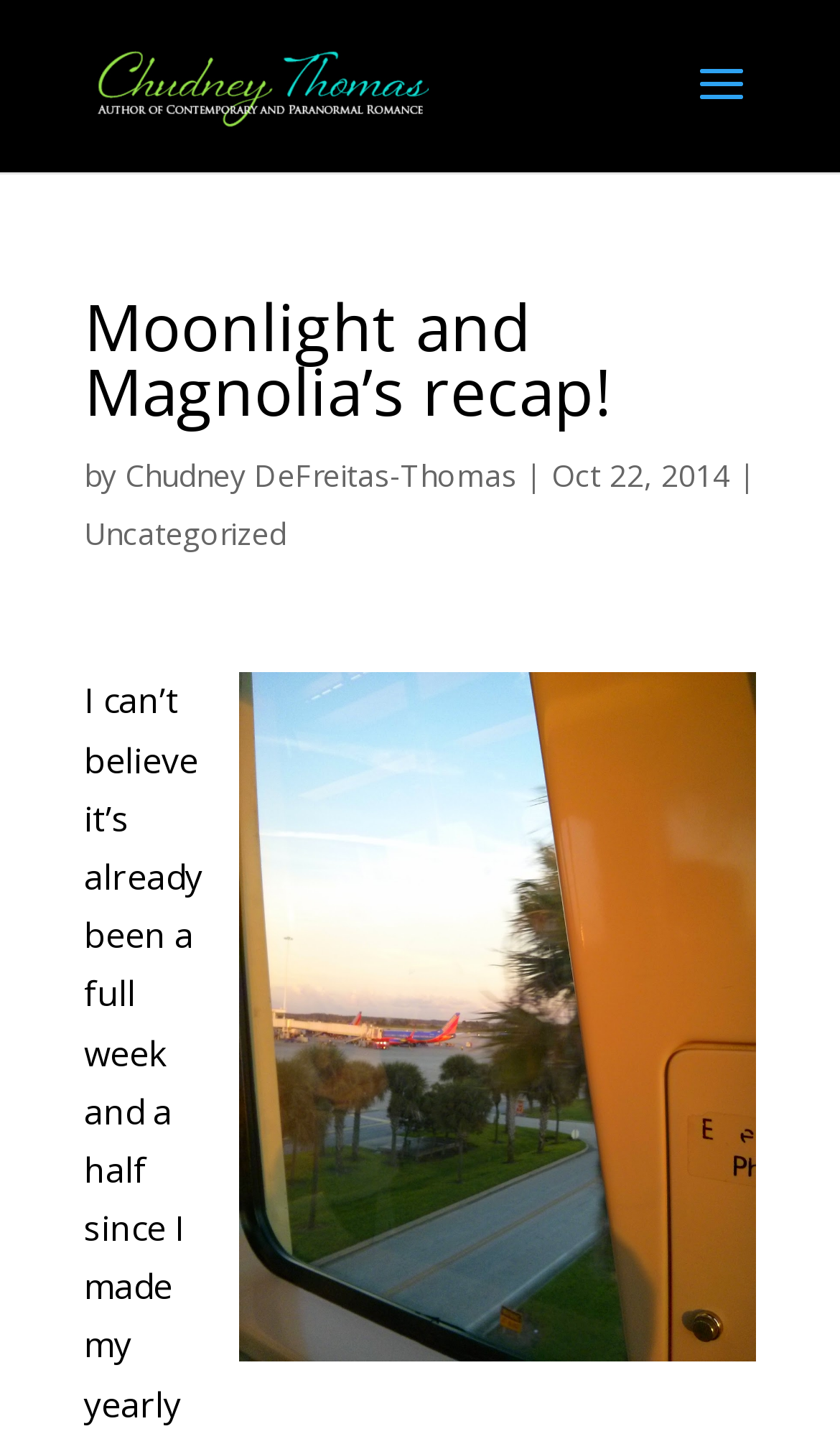What is the date of the recap?
Based on the image content, provide your answer in one word or a short phrase.

Oct 22, 2014